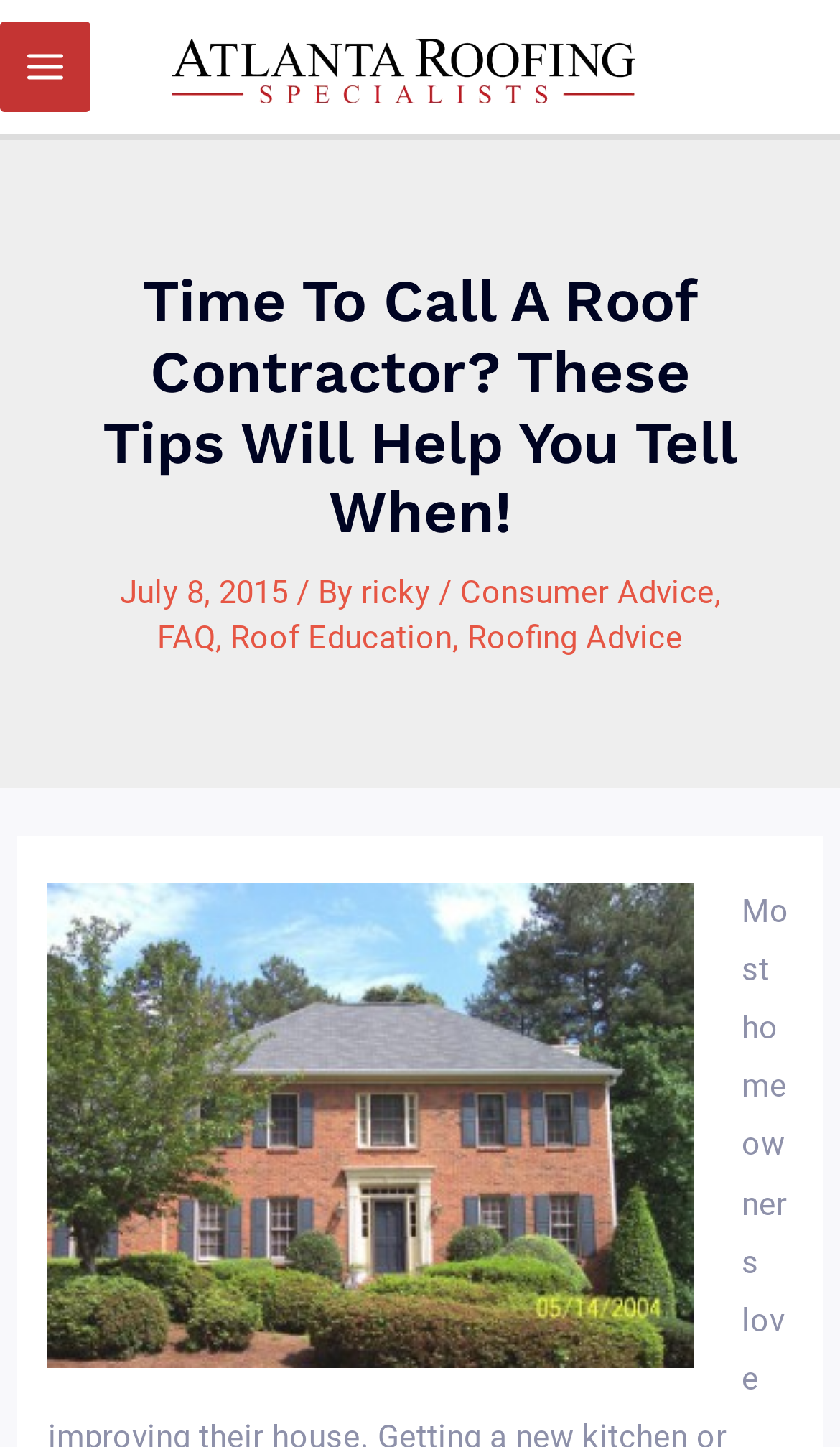Answer the question in one word or a short phrase:
What type of image is shown below the article?

GAF Colony gray 2